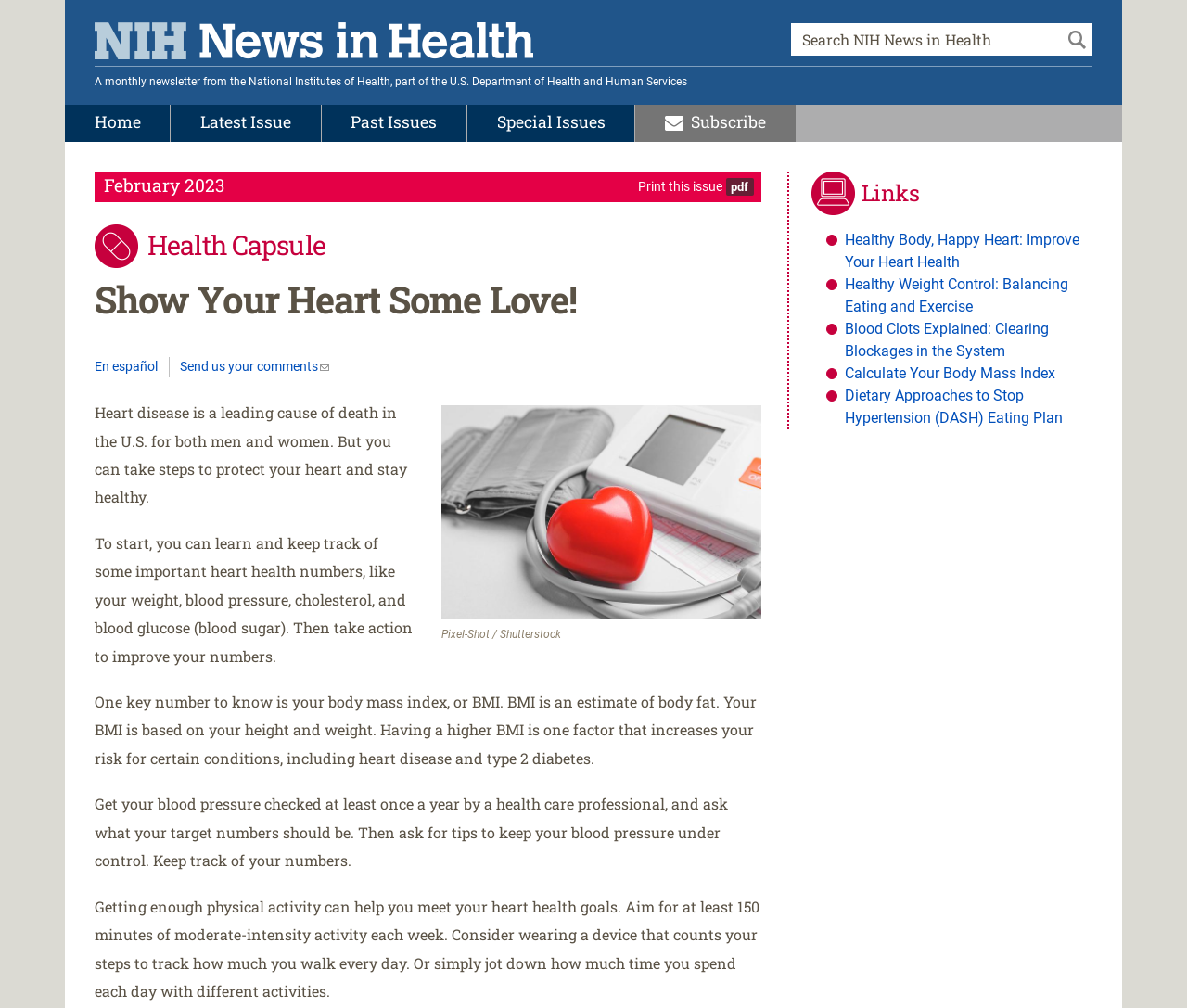Using the element description: "title="NIH News in Health"", determine the bounding box coordinates for the specified UI element. The coordinates should be four float numbers between 0 and 1, [left, top, right, bottom].

[0.08, 0.022, 0.449, 0.068]